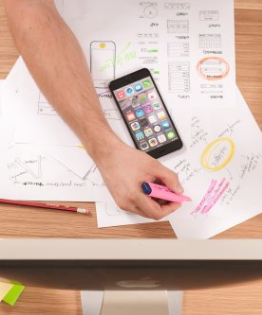Reply to the question below using a single word or brief phrase:
What is partially visible in the foreground?

Computer monitor